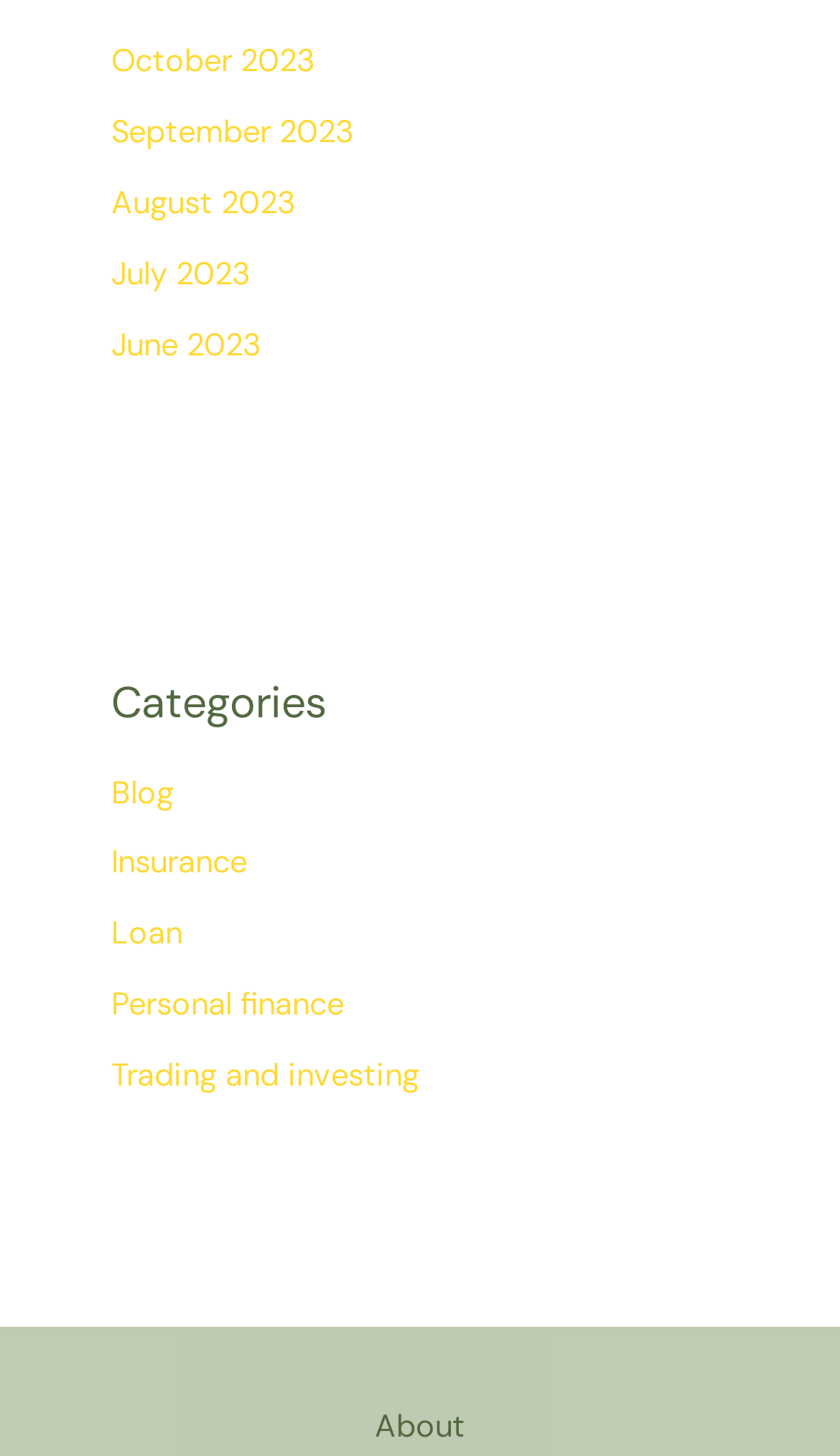Please respond to the question using a single word or phrase:
What is the position of the 'Categories' heading?

Below the month links